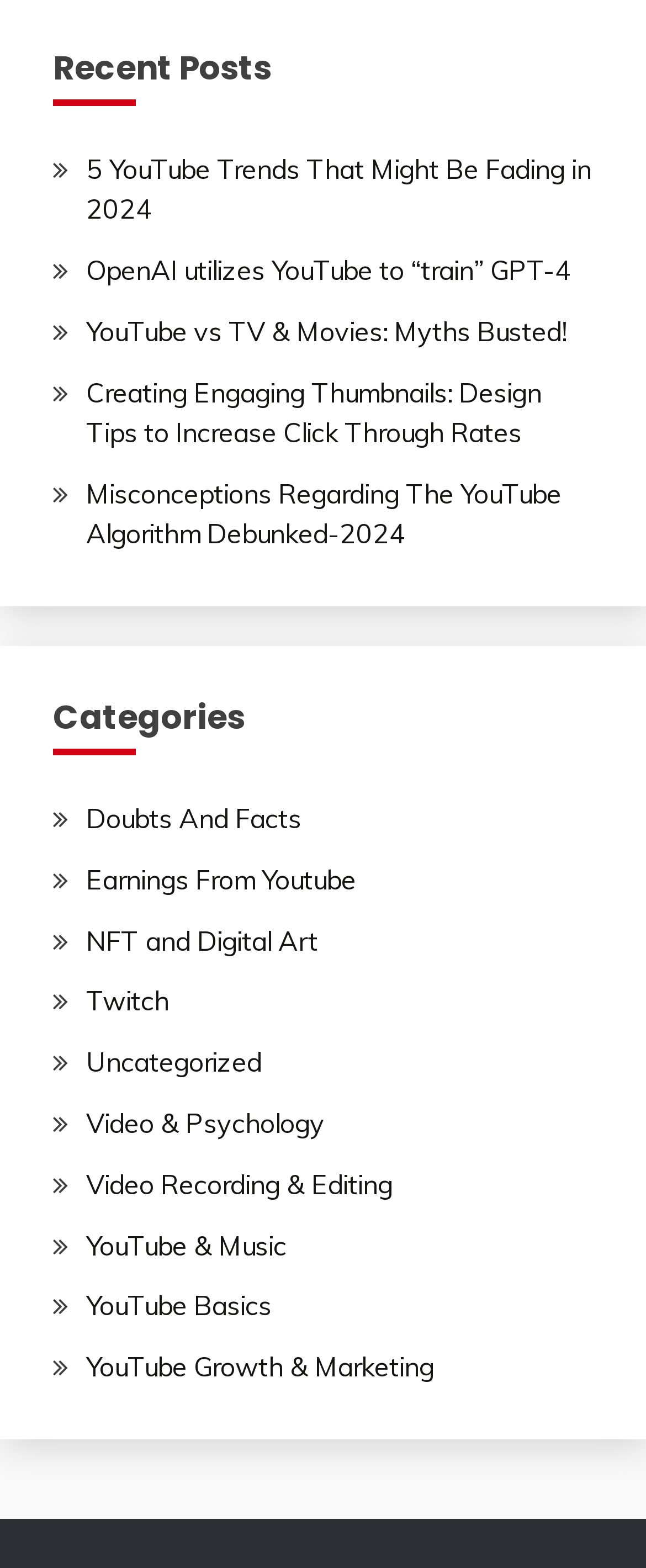Can you show the bounding box coordinates of the region to click on to complete the task described in the instruction: "view recent posts"?

[0.082, 0.032, 0.918, 0.068]